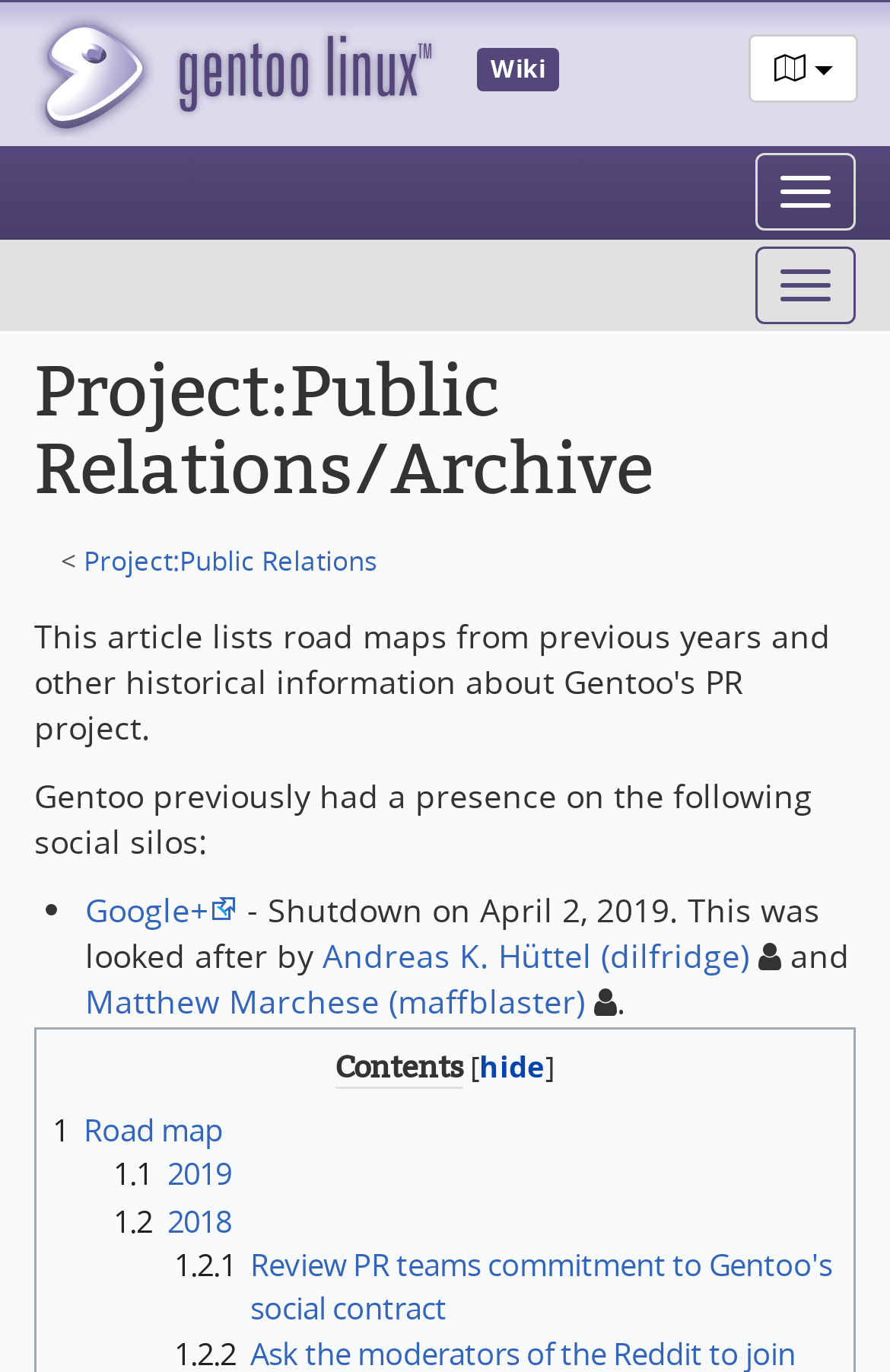What social media platform is mentioned as being shut down?
Respond to the question with a single word or phrase according to the image.

Google+